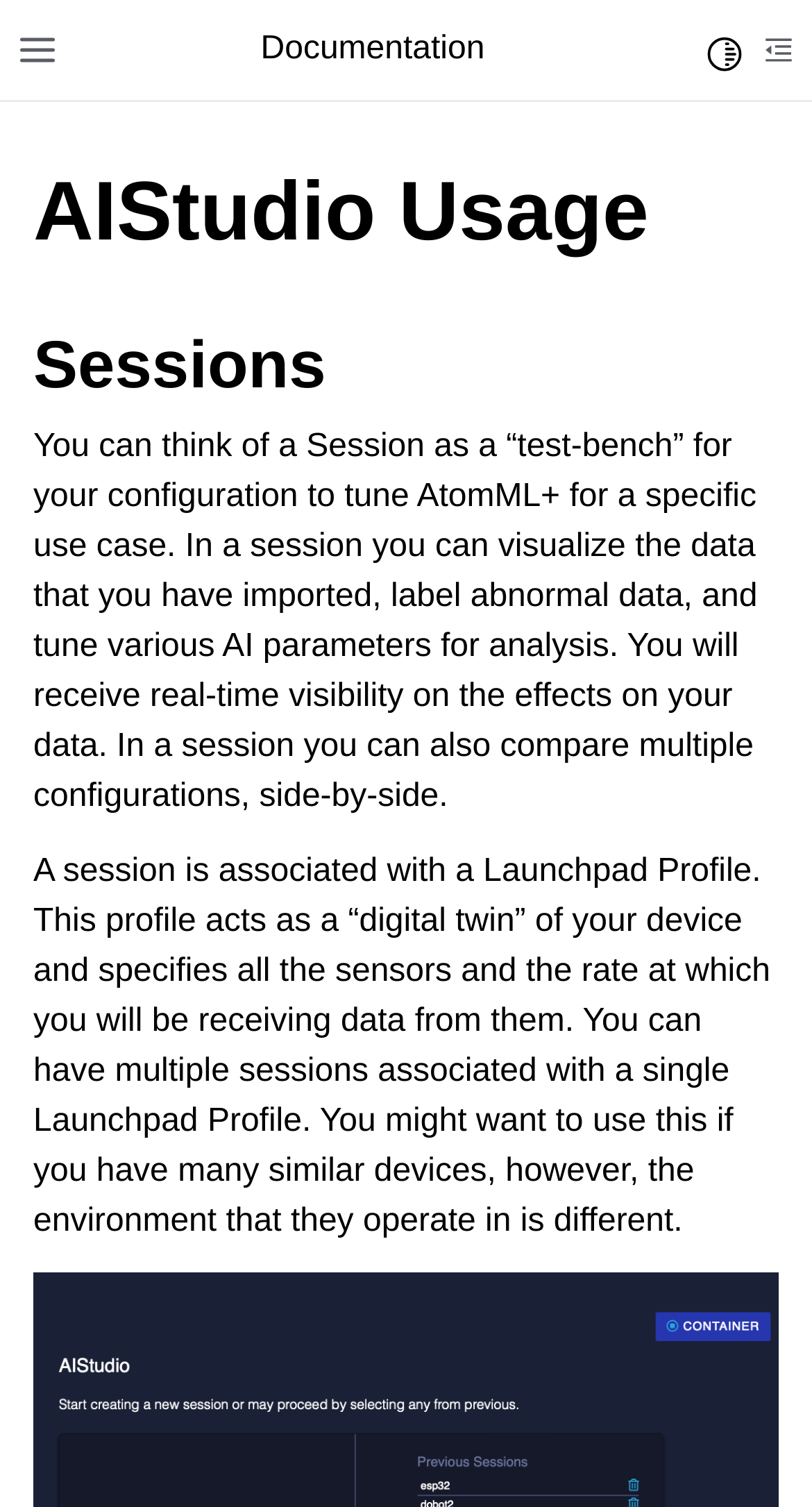Respond concisely with one word or phrase to the following query:
How many sessions can be associated with a Launchpad Profile?

Multiple